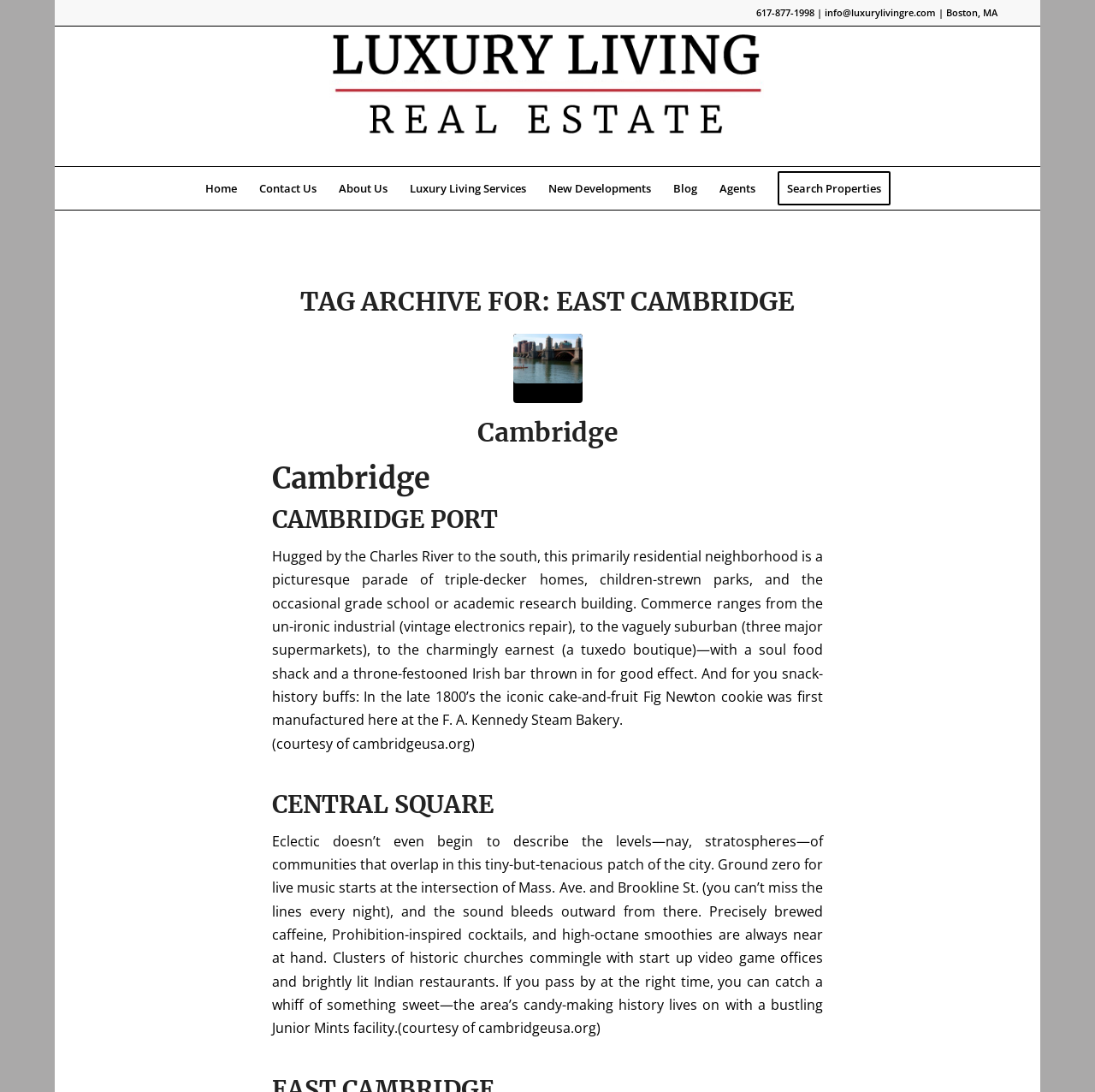Please answer the following question as detailed as possible based on the image: 
What is the phone number on the webpage?

The phone number can be found in the top section of the webpage, next to the email address and location. It is displayed as '617-877-1998 | info@luxurylivingre.com | Boston, MA'.